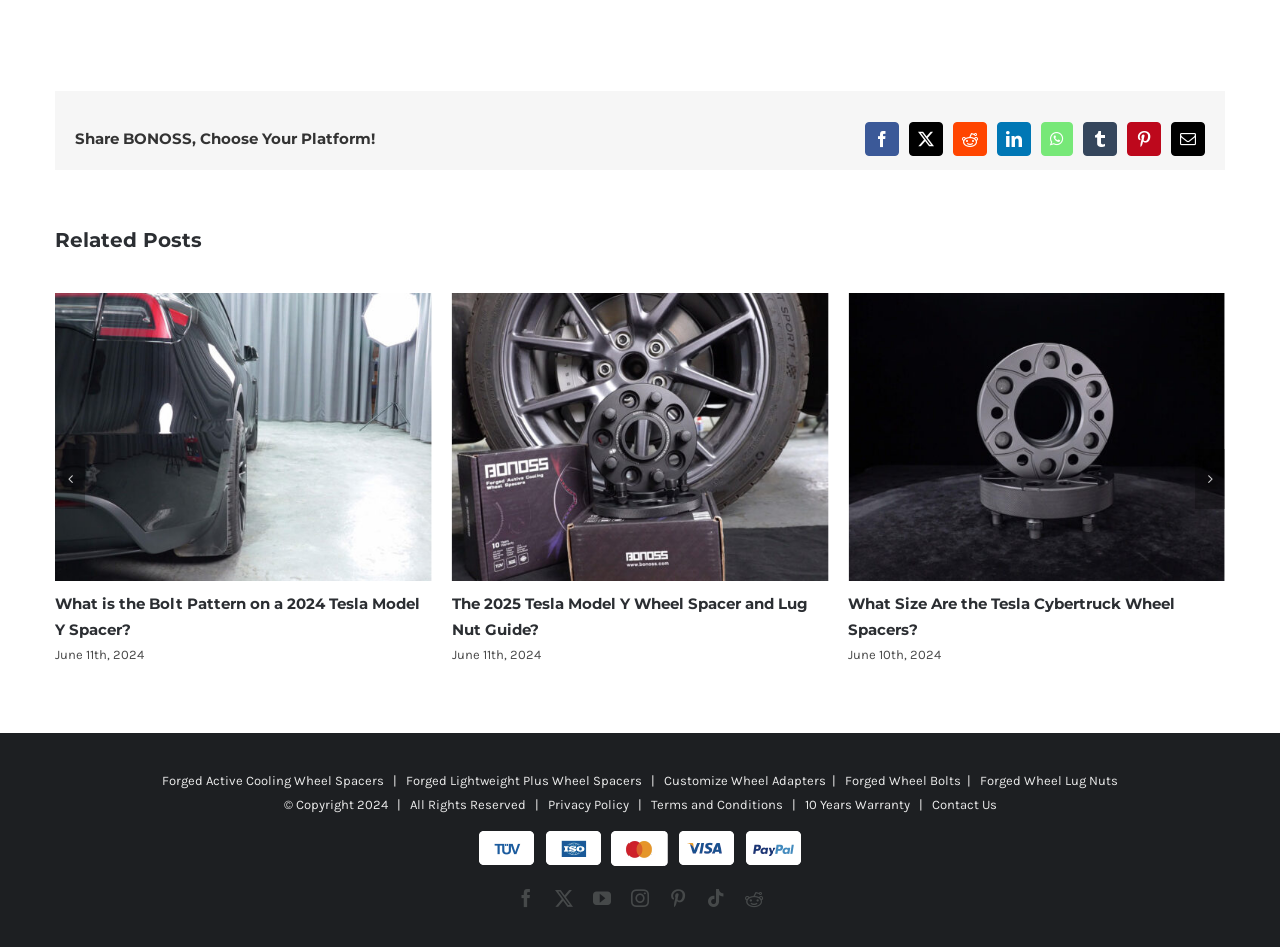Give a short answer using one word or phrase for the question:
How many social media platforms are available to share?

9